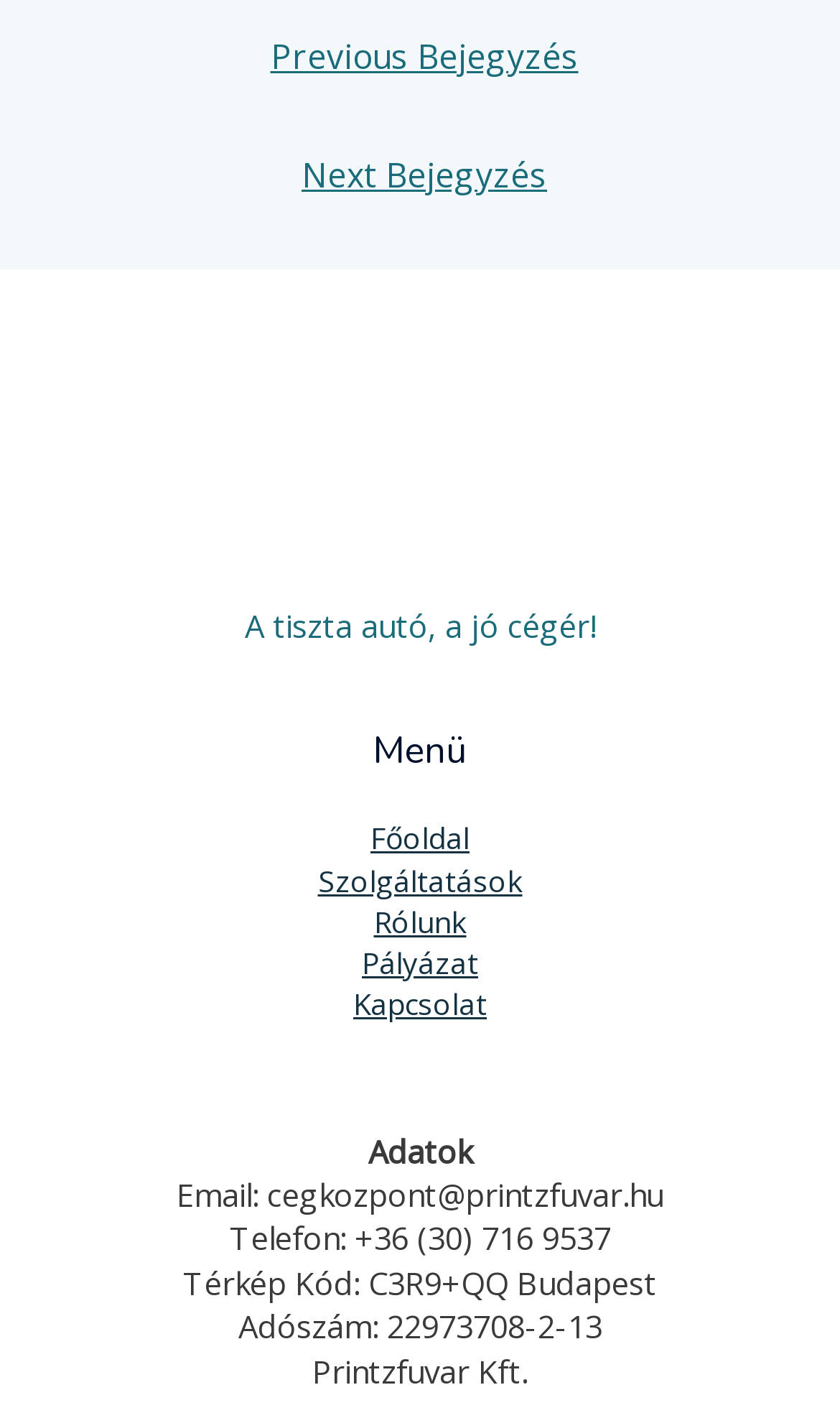Please answer the following question using a single word or phrase: 
What is the company name?

Printzfuvar Kft.